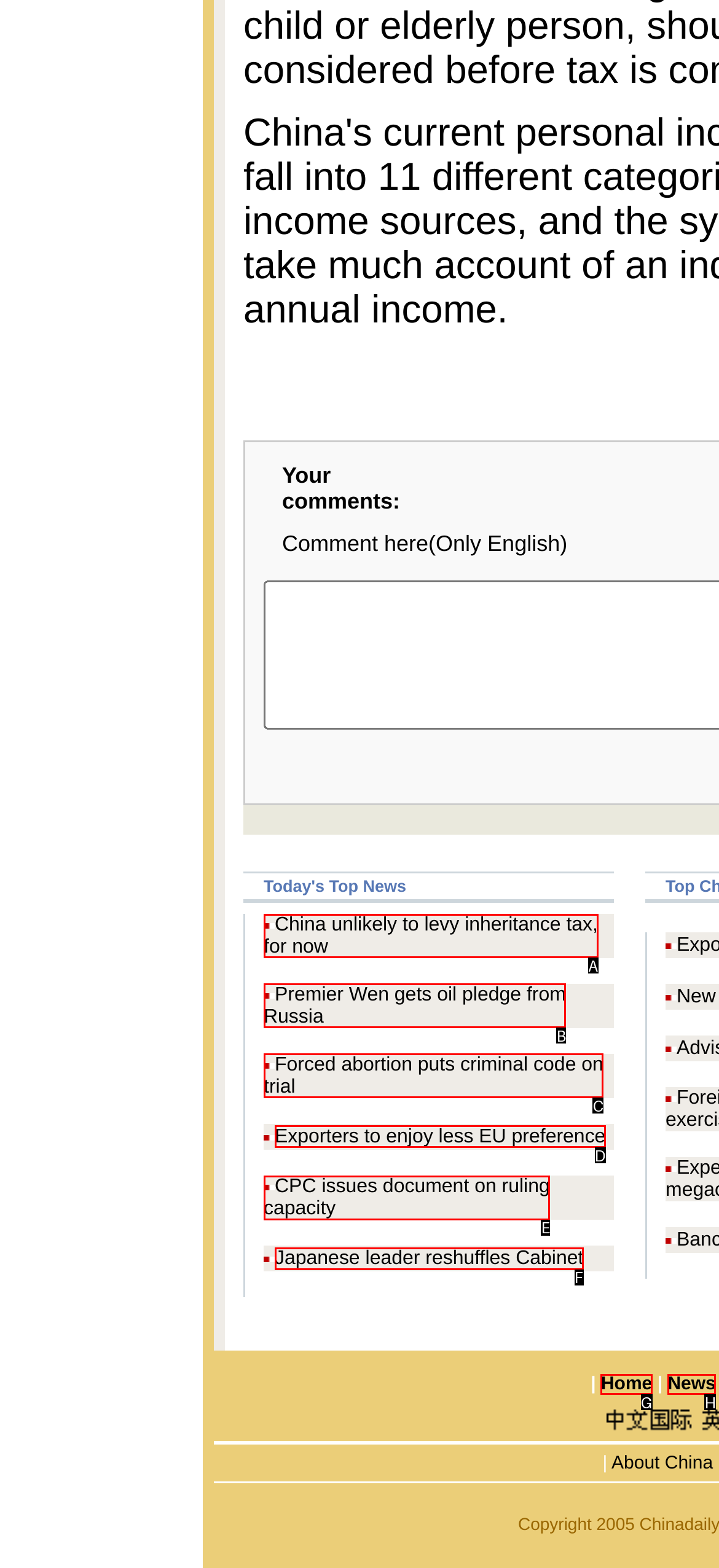Identify the correct choice to execute this task: Read 'China unlikely to levy inheritance tax, for now'
Respond with the letter corresponding to the right option from the available choices.

A